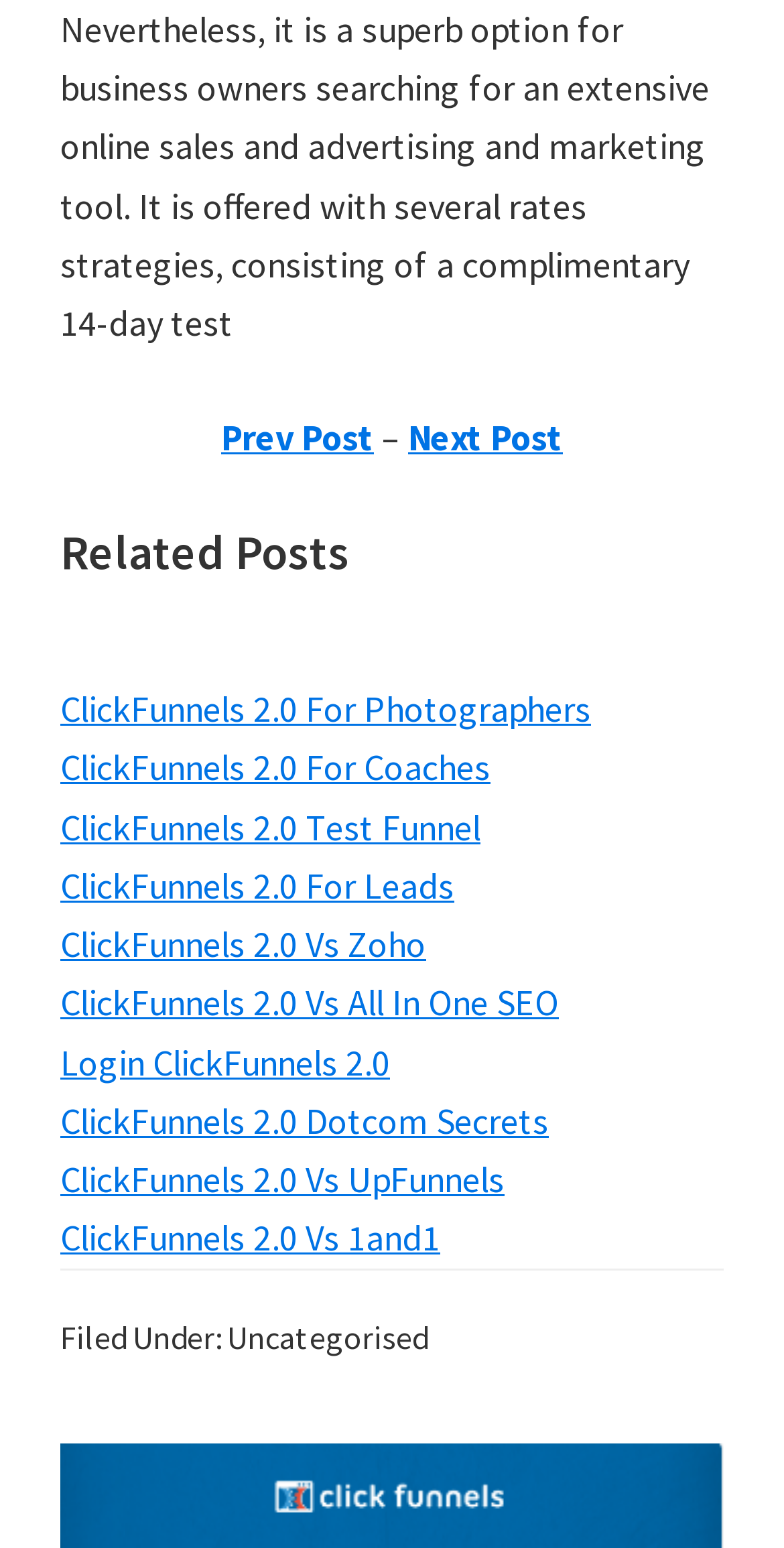Pinpoint the bounding box coordinates of the clickable area necessary to execute the following instruction: "view related posts". The coordinates should be given as four float numbers between 0 and 1, namely [left, top, right, bottom].

[0.077, 0.338, 0.923, 0.413]